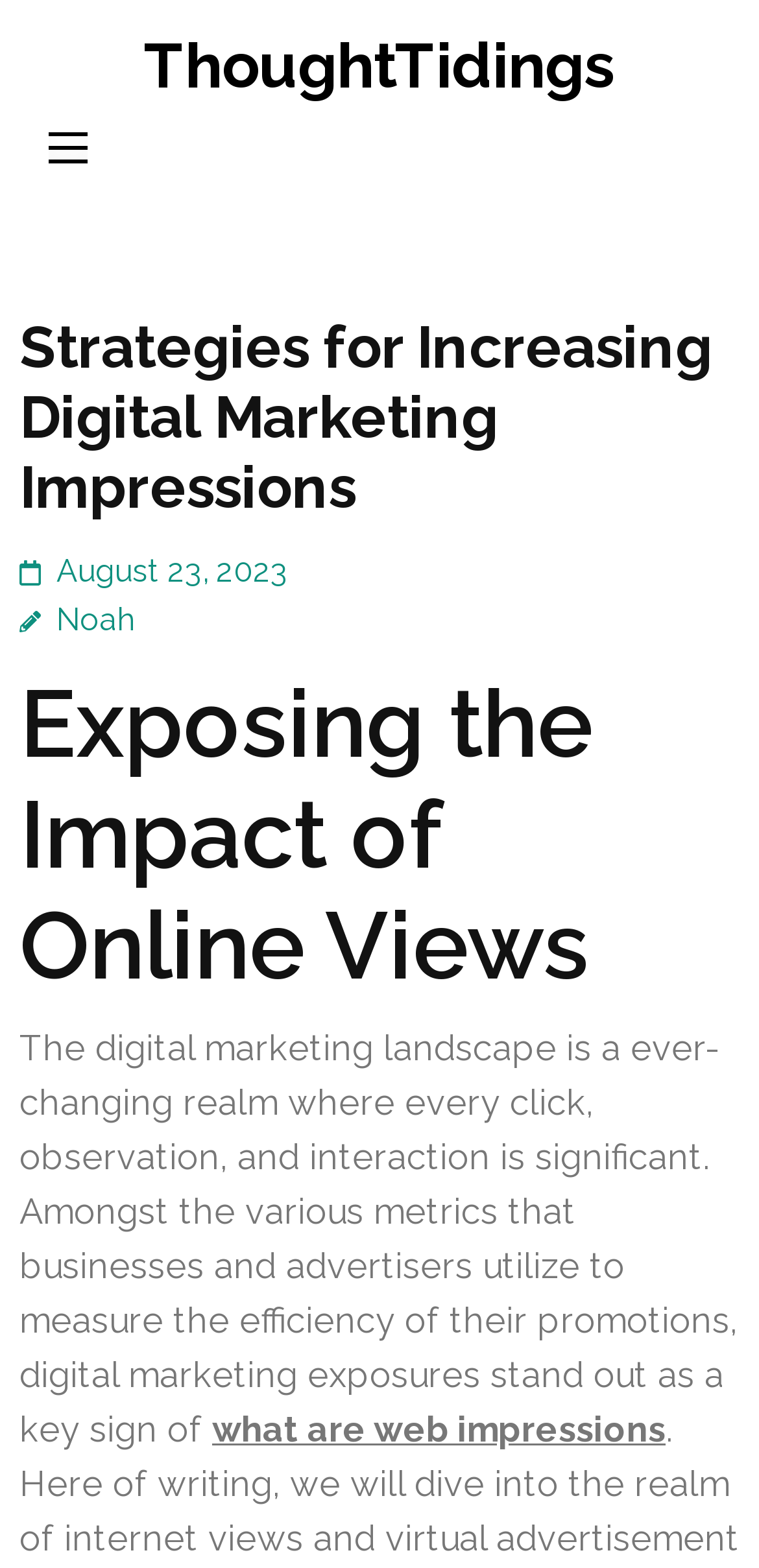Please extract the title of the webpage.

Strategies for Increasing Digital Marketing Impressions